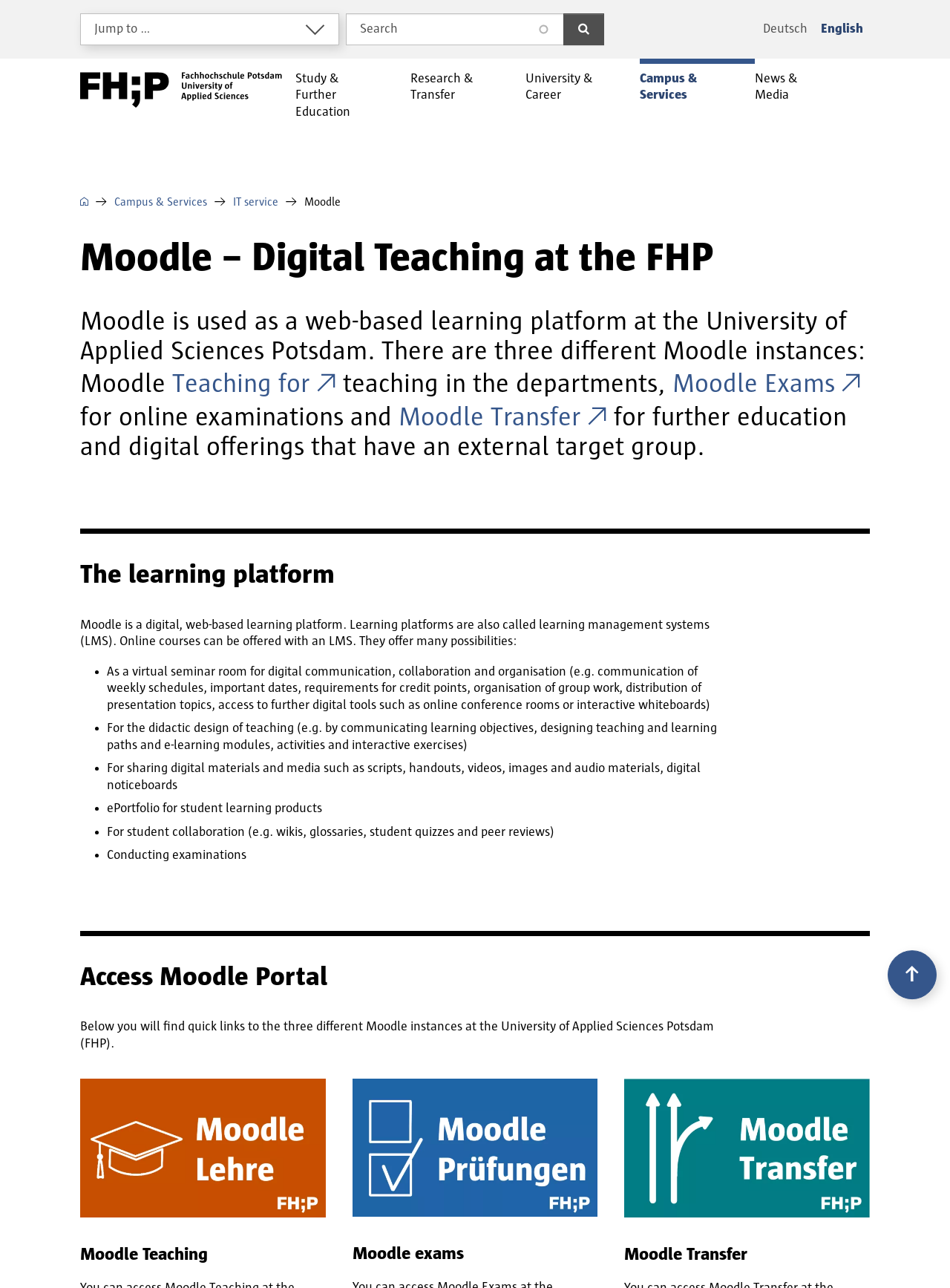Locate the bounding box coordinates of the element that should be clicked to fulfill the instruction: "Go to Home".

[0.084, 0.045, 0.297, 0.099]